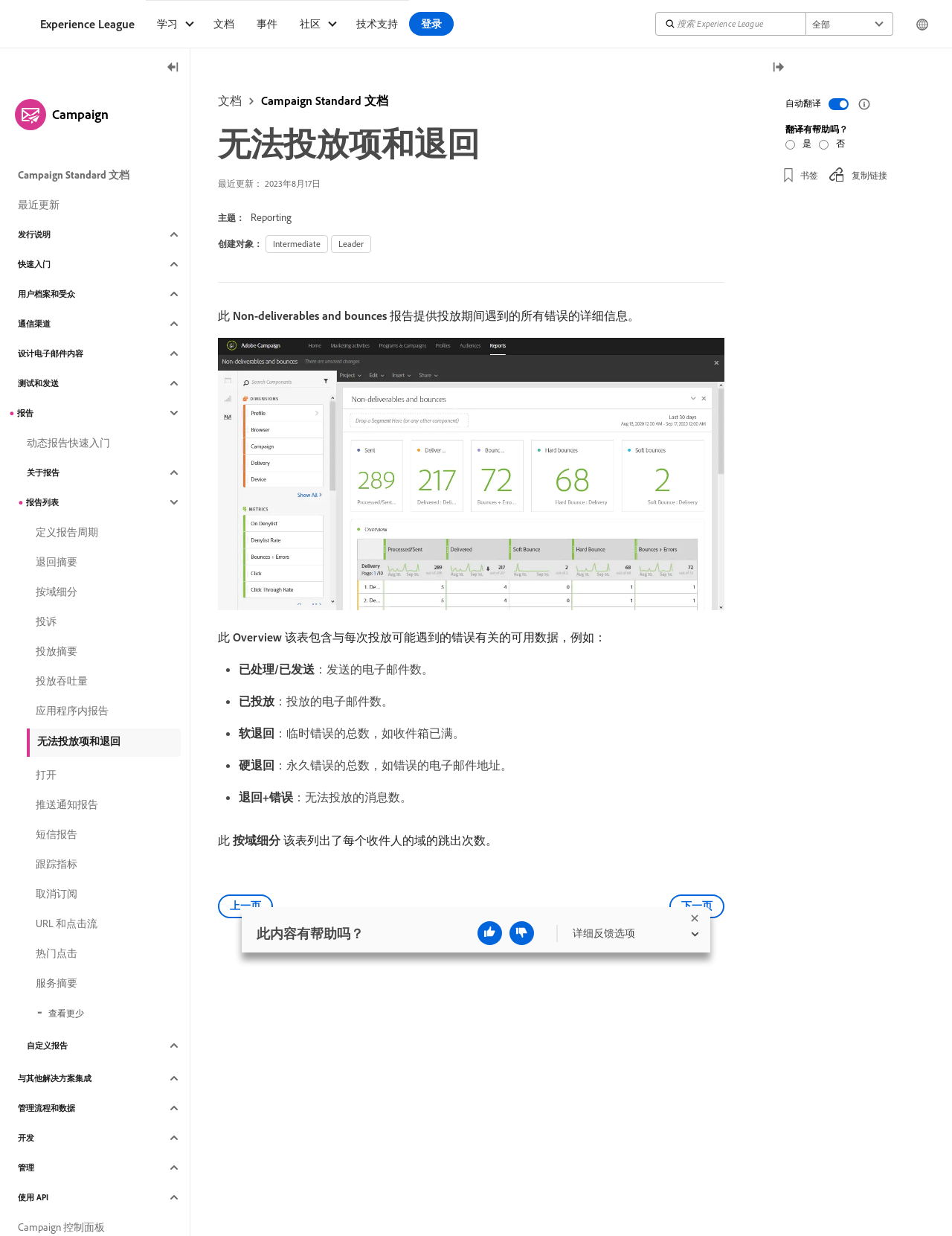Please look at the image and answer the question with a detailed explanation: What is the '最近更新' link used for?

The '最近更新' link is used to show the recent updates made to the Campaign Standard documentation, which helps users to stay up-to-date with the latest changes and features.